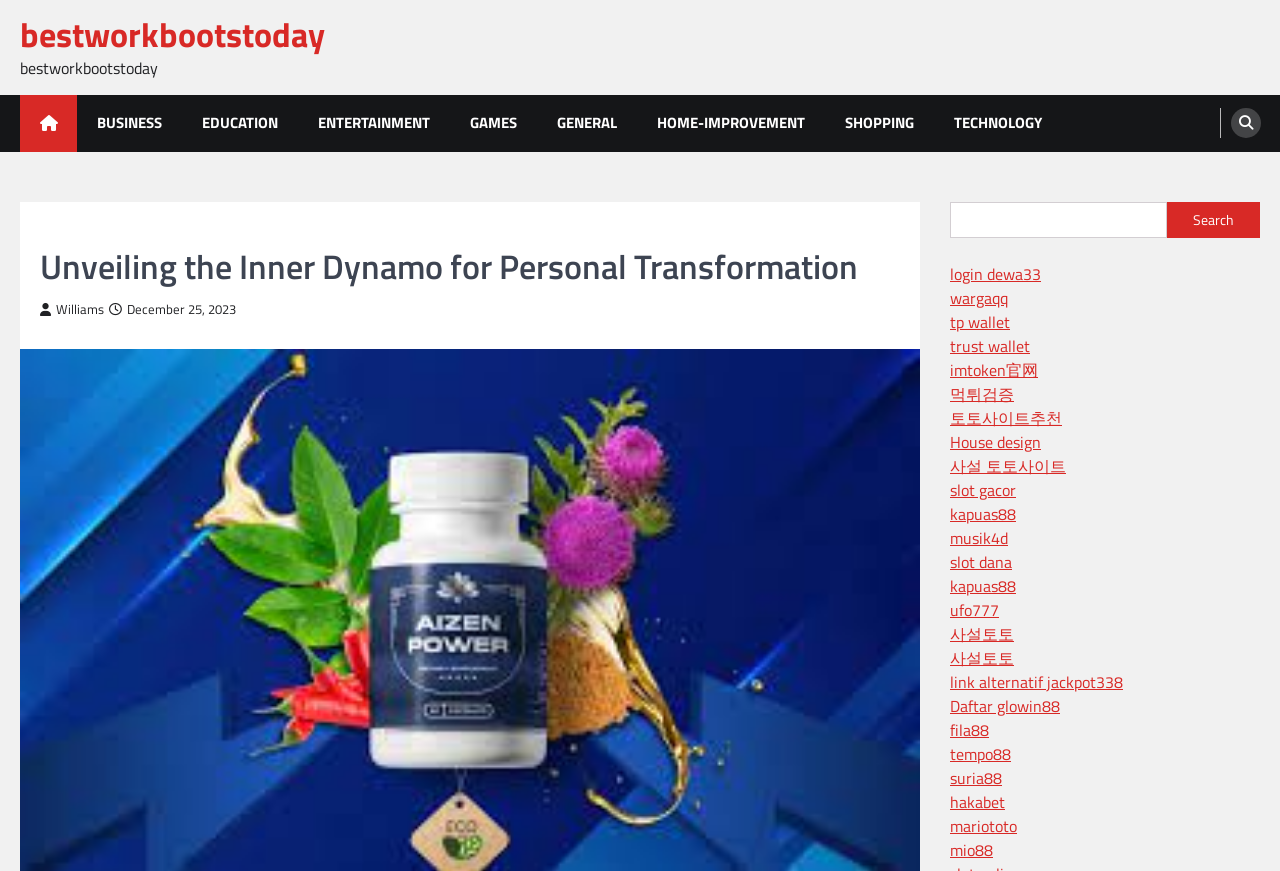Find the bounding box coordinates corresponding to the UI element with the description: "link alternatif jackpot338". The coordinates should be formatted as [left, top, right, bottom], with values as floats between 0 and 1.

[0.742, 0.769, 0.877, 0.796]